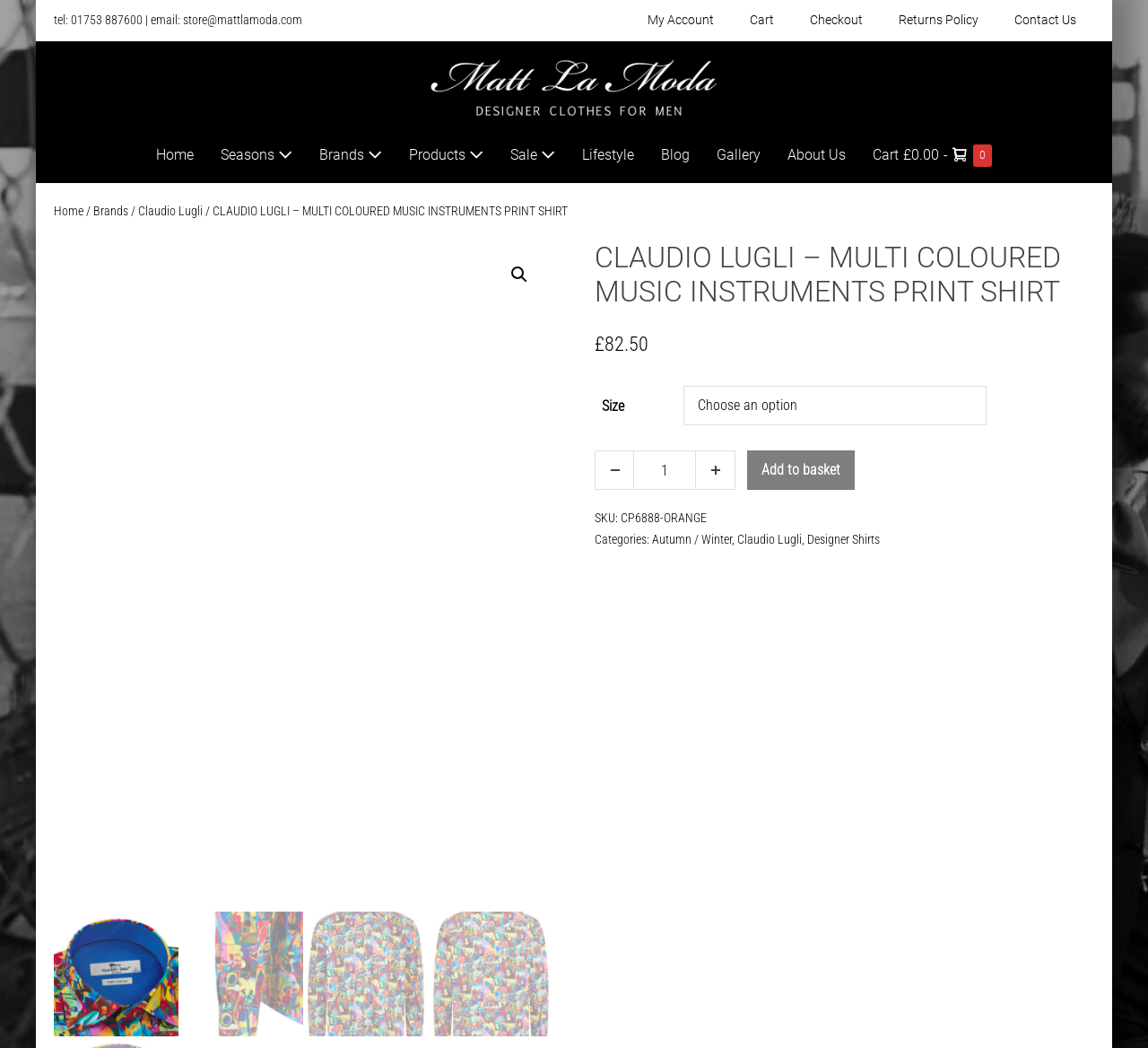Specify the bounding box coordinates for the region that must be clicked to perform the given instruction: "Add the product to the basket".

[0.651, 0.43, 0.745, 0.468]